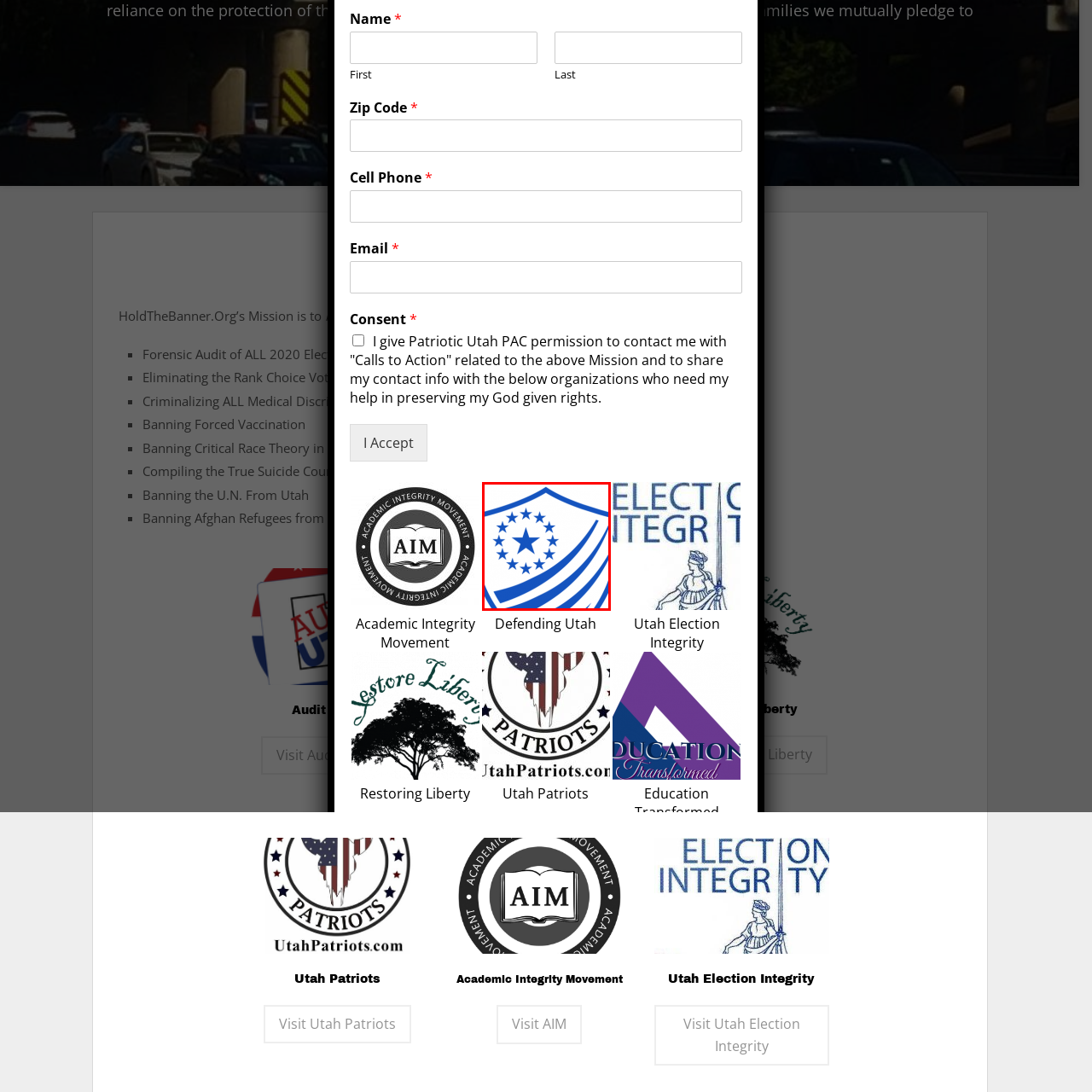Give an in-depth description of the picture inside the red marked area.

The image showcases a striking emblem featuring a shield design predominantly in blue. At the center, a bold star is encircled by a ring of smaller stars, symbolizing unity and strength. The shield's sleek lines and curves create a dynamic and modern appearance, suggesting a commitment to integrity and accountability. This emblem is associated with the "Defending Utah" initiative, emphasizing their mission to uphold values of liberty and community within Utah.